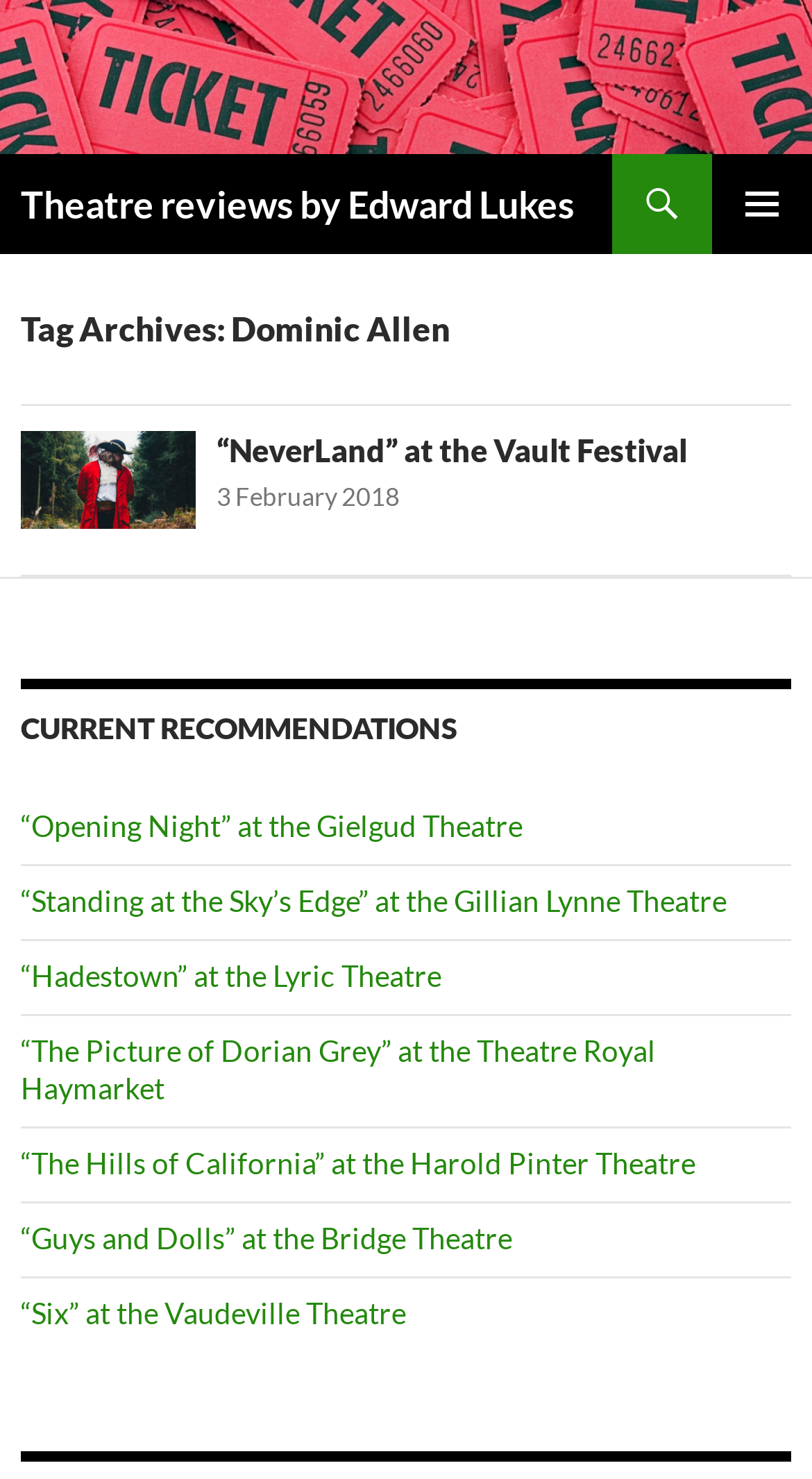Indicate the bounding box coordinates of the clickable region to achieve the following instruction: "View the current recommendations."

[0.026, 0.459, 0.974, 0.51]